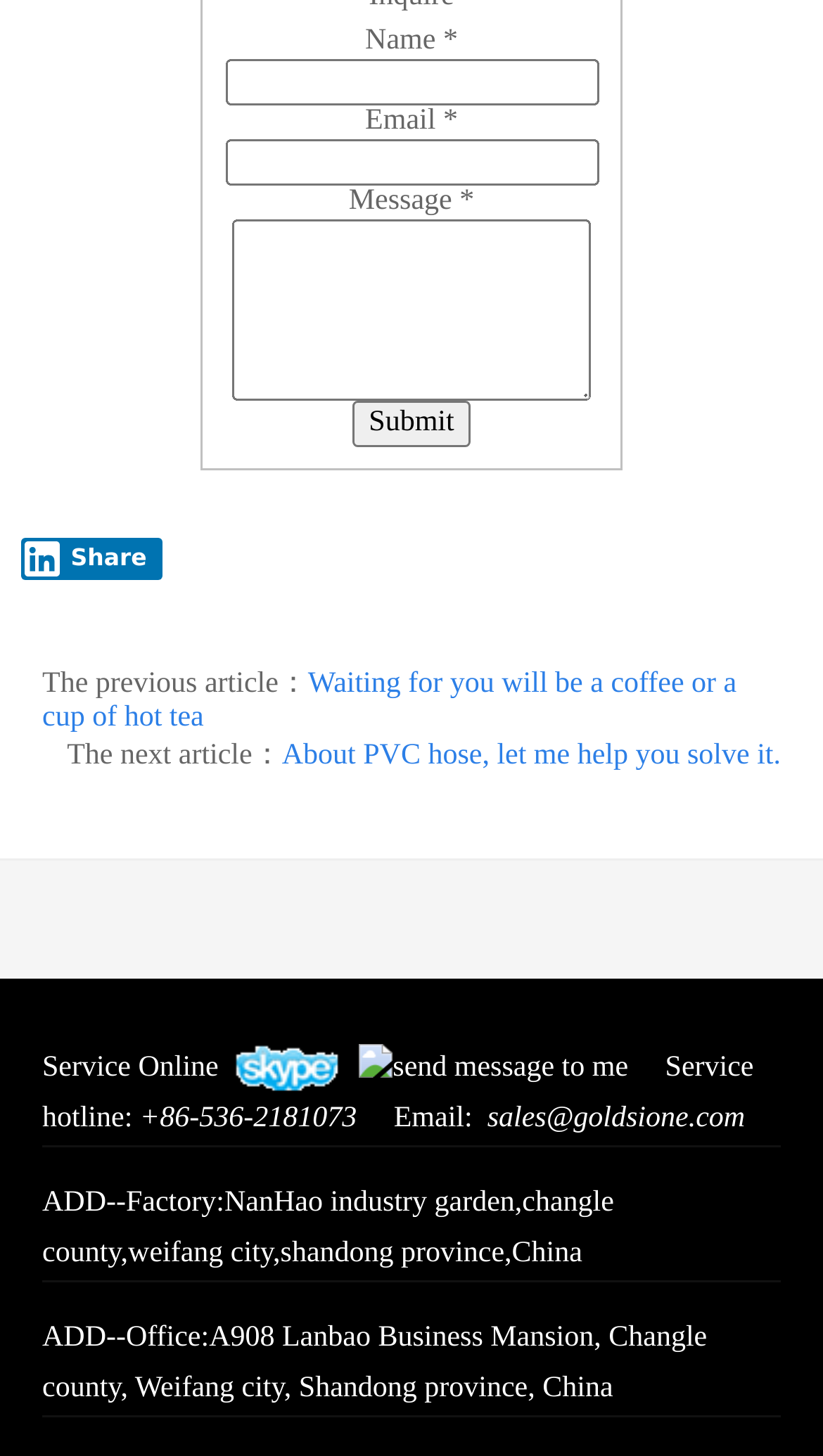What is the service hotline?
Use the image to give a comprehensive and detailed response to the question.

The service hotline is displayed at the bottom of the webpage, along with the email address and other contact information.